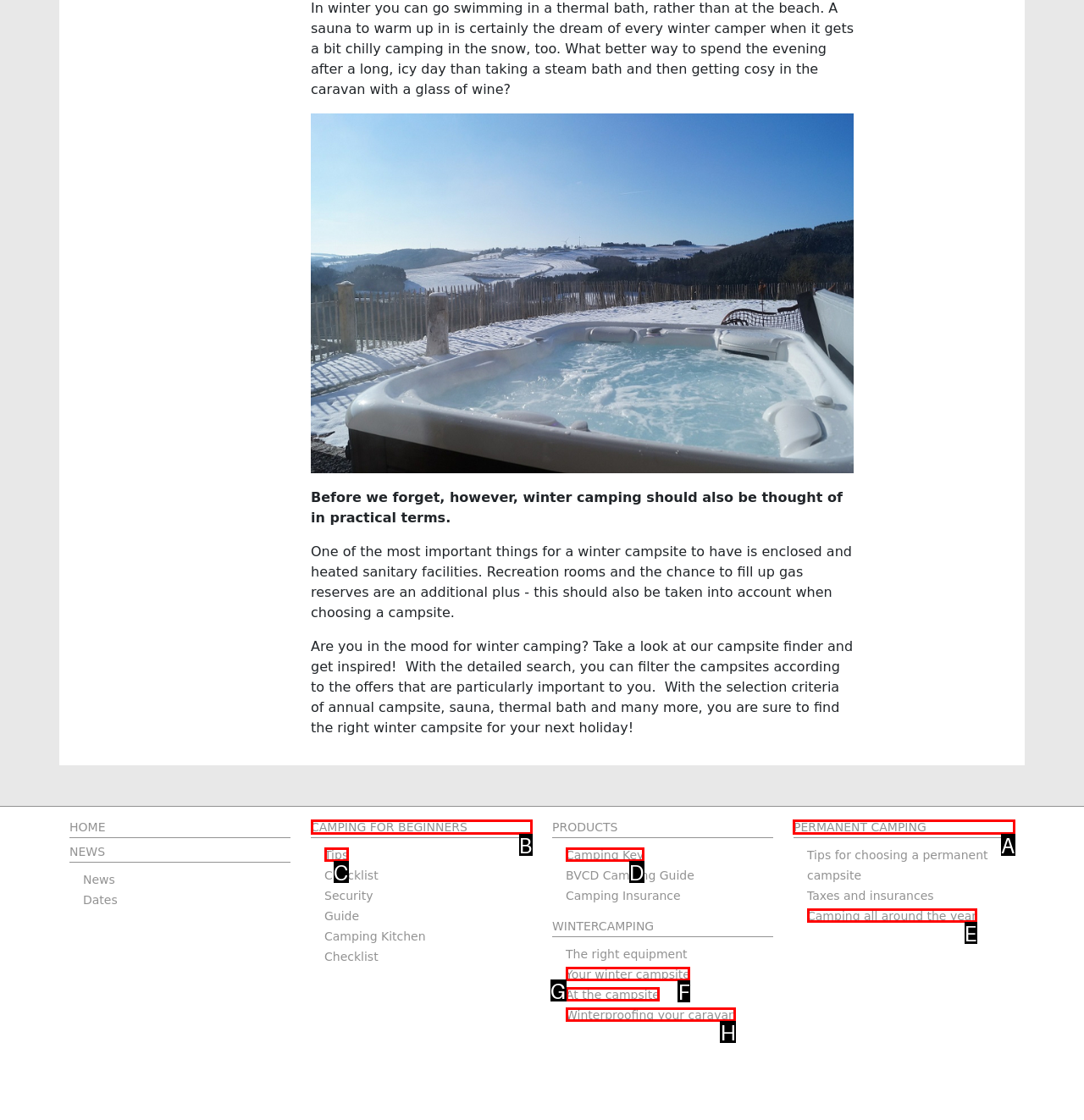Find the HTML element to click in order to complete this task: Check out PERMANENT CAMPING
Answer with the letter of the correct option.

A